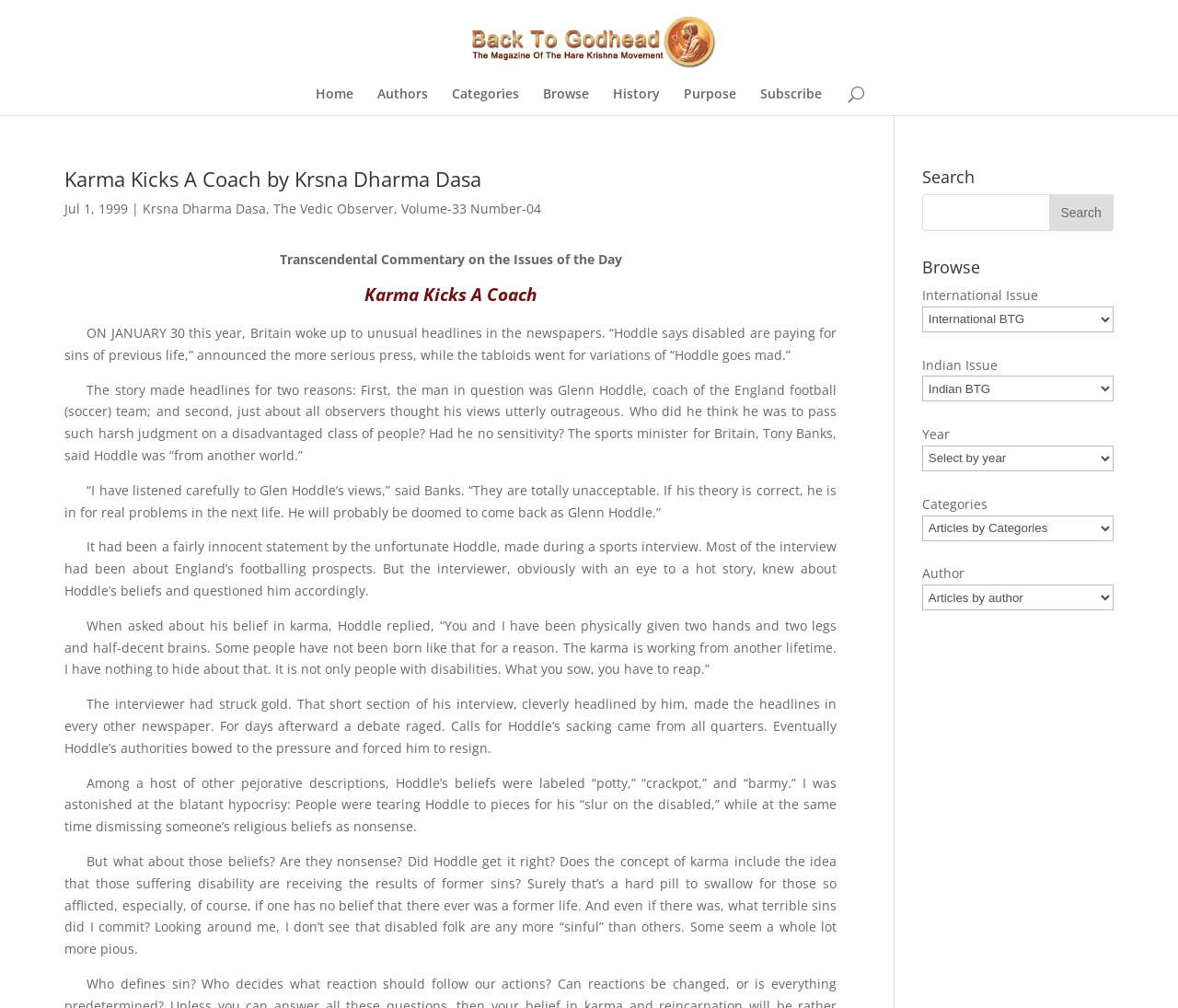Respond with a single word or phrase to the following question:
What is the topic of the article?

Karma and disability